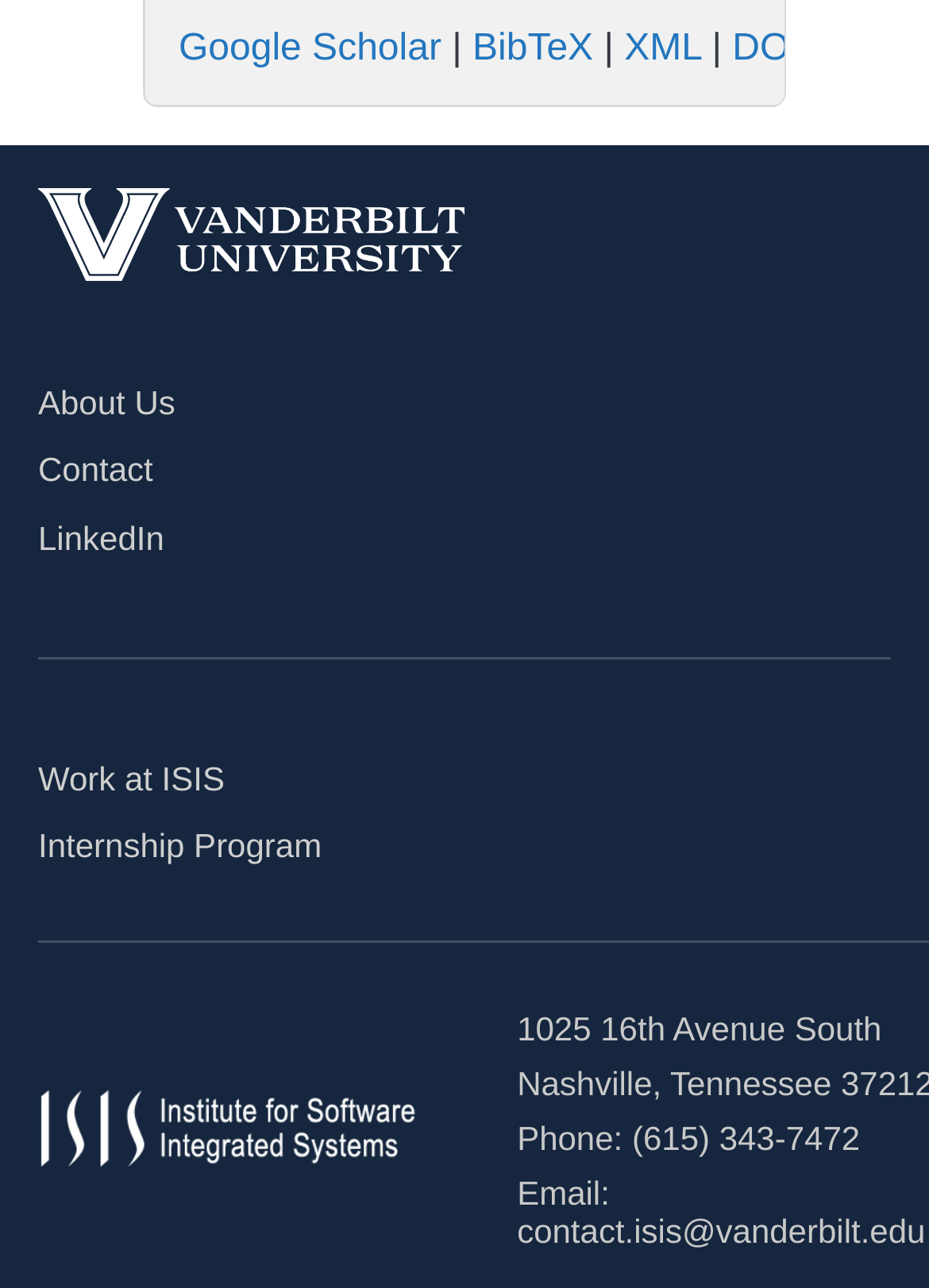What is the name of the university logo displayed?
By examining the image, provide a one-word or phrase answer.

Vanderbilt University